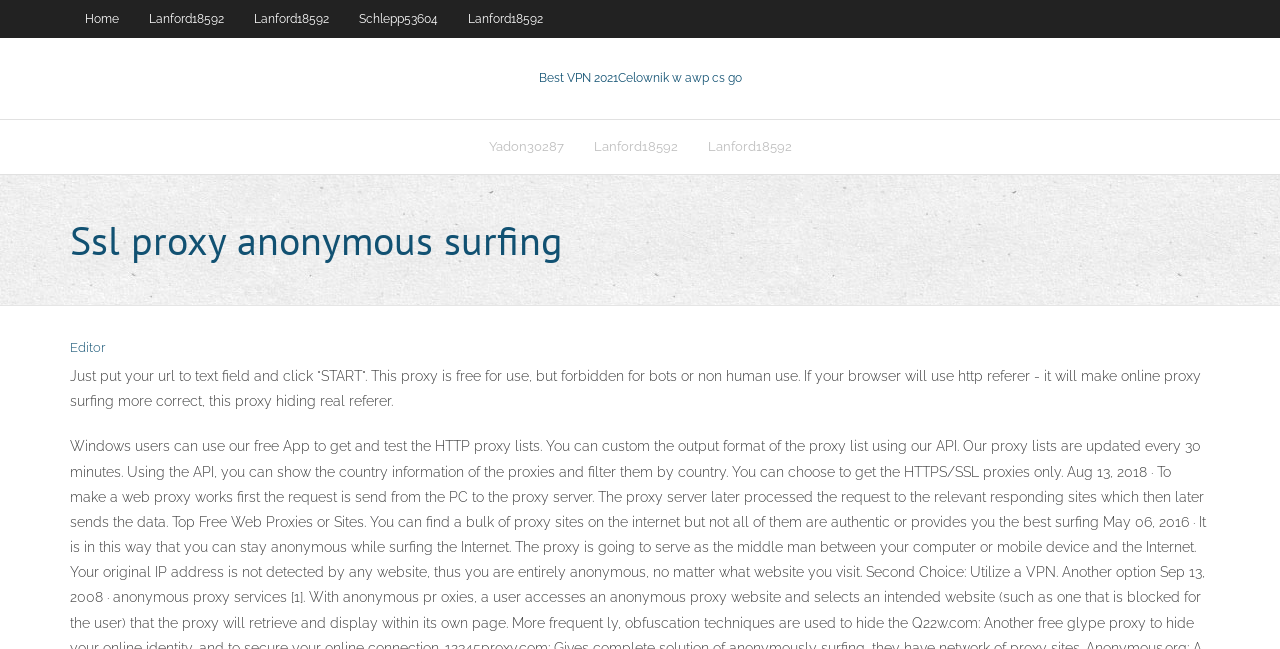Extract the primary heading text from the webpage.

Ssl proxy anonymous surfing